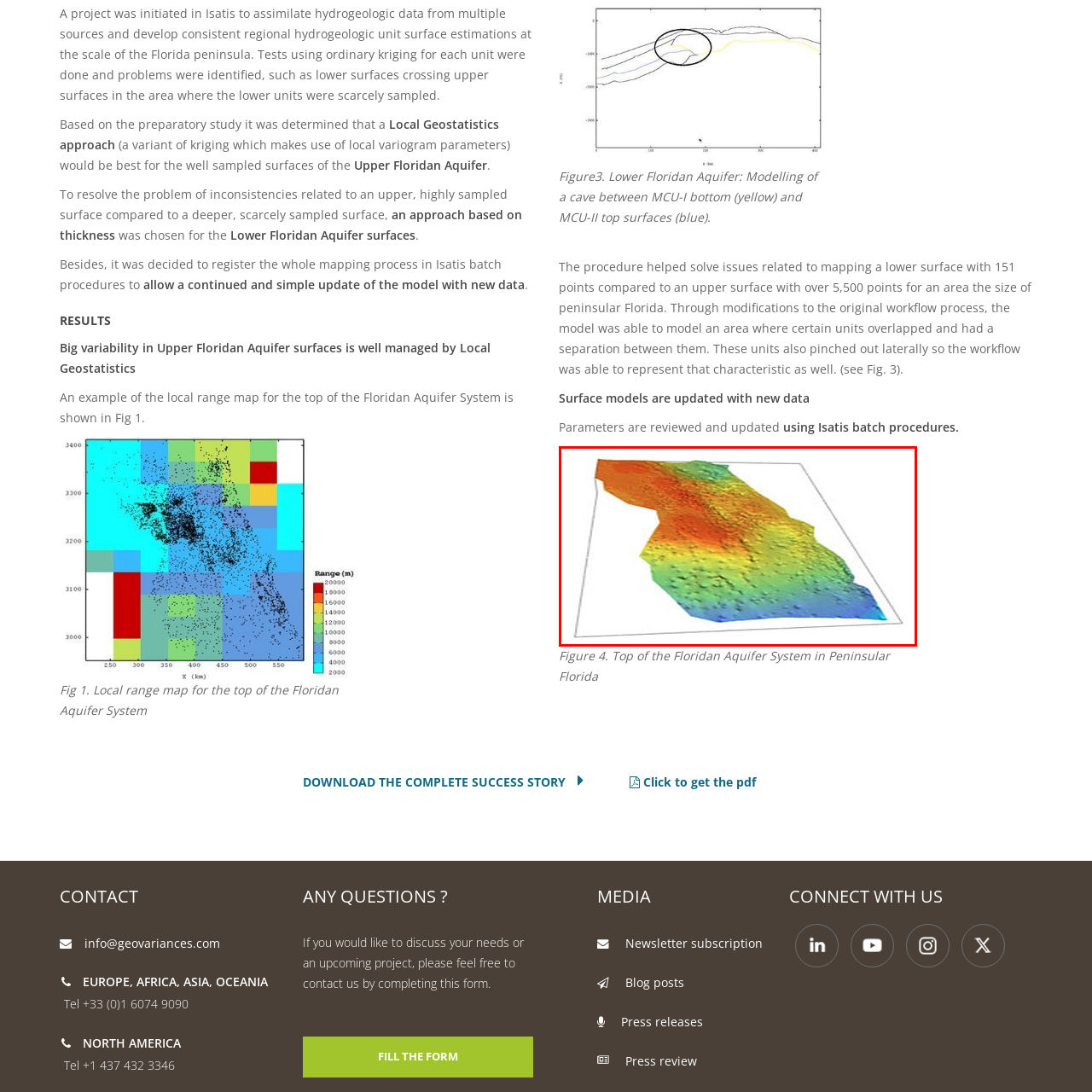What is the name of the aquifer system depicted in the image?
Inspect the image enclosed by the red bounding box and elaborate on your answer with as much detail as possible based on the visual cues.

The caption explicitly states that the image is a 3D representation of the topography of the Floridan Aquifer System in Peninsular Florida, which clearly identifies the name of the aquifer system depicted in the image.